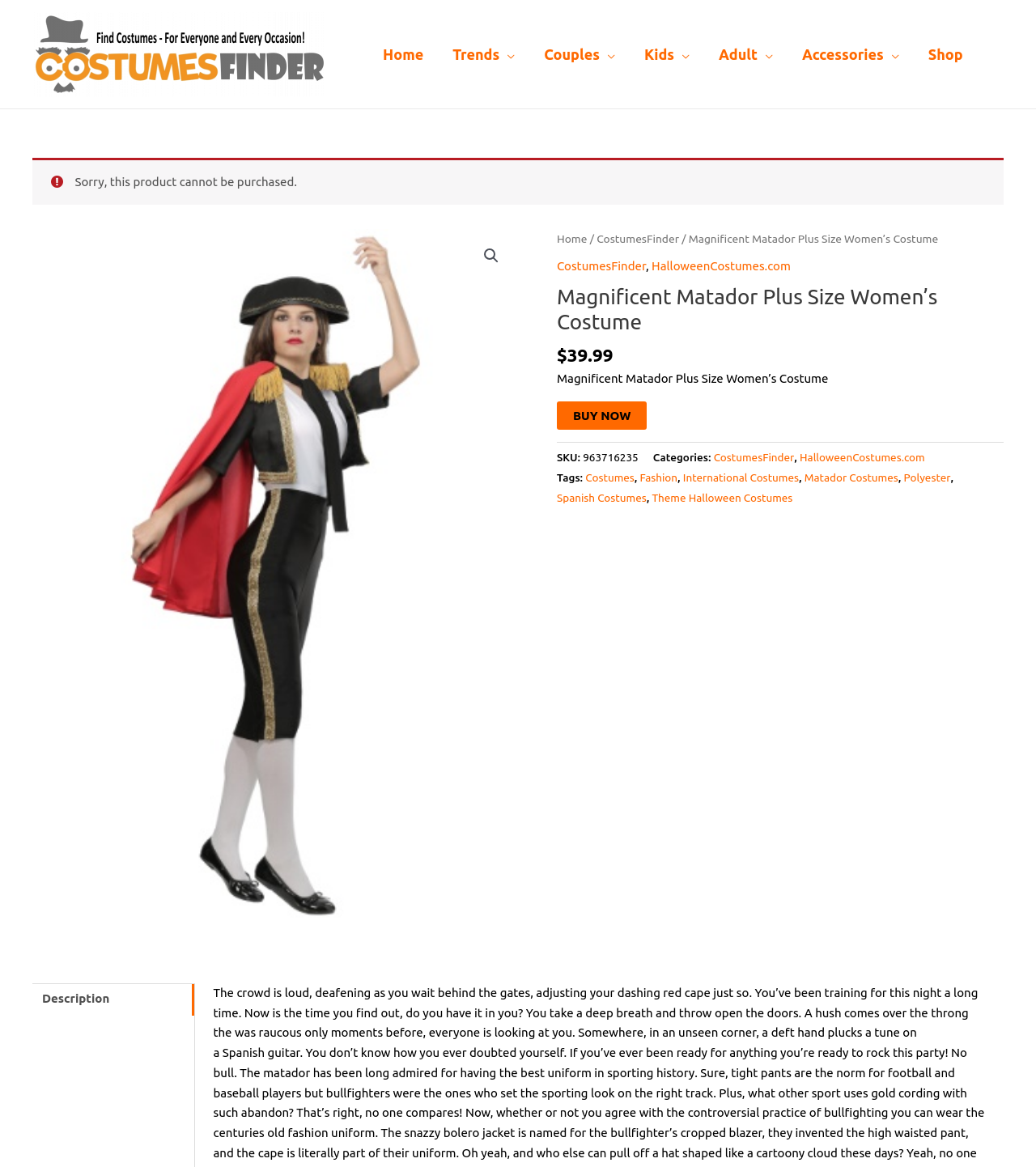Use a single word or phrase to answer this question: 
What is the SKU of the costume?

963716235